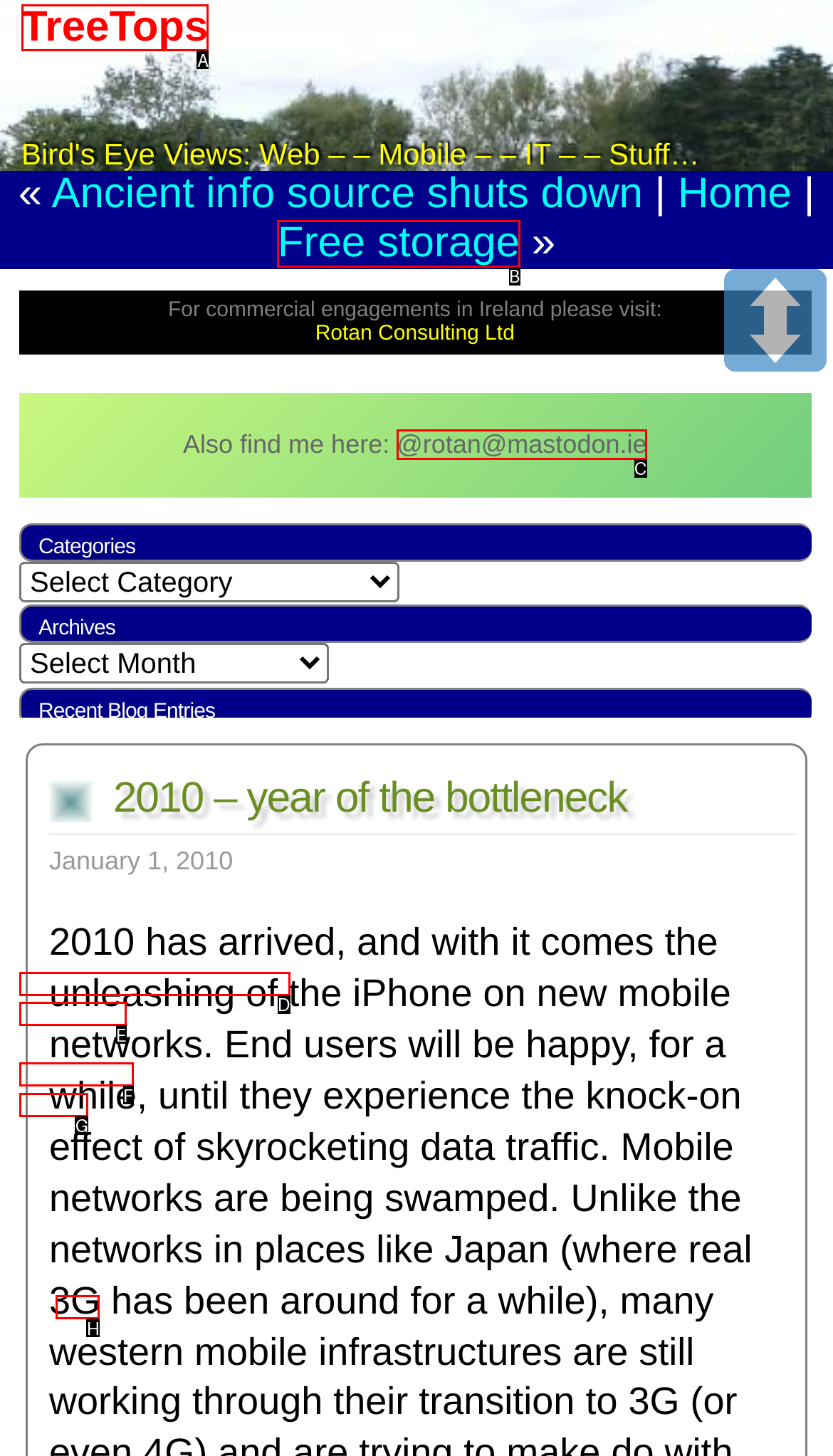Choose the HTML element that should be clicked to achieve this task: Click on the 'TreeTops' link
Respond with the letter of the correct choice.

A